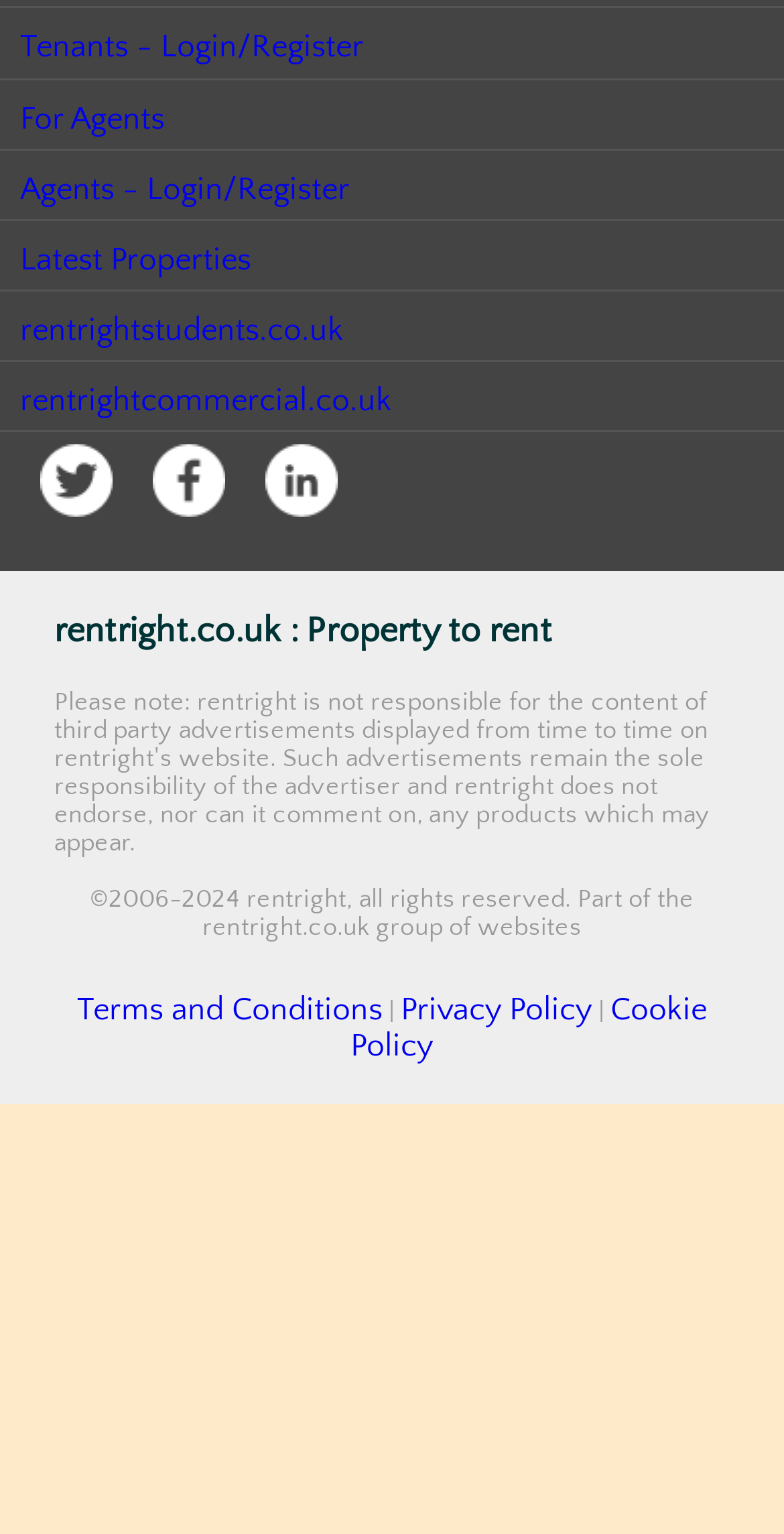Determine the bounding box coordinates for the area that should be clicked to carry out the following instruction: "Check our Twitter feed".

[0.051, 0.742, 0.144, 0.766]